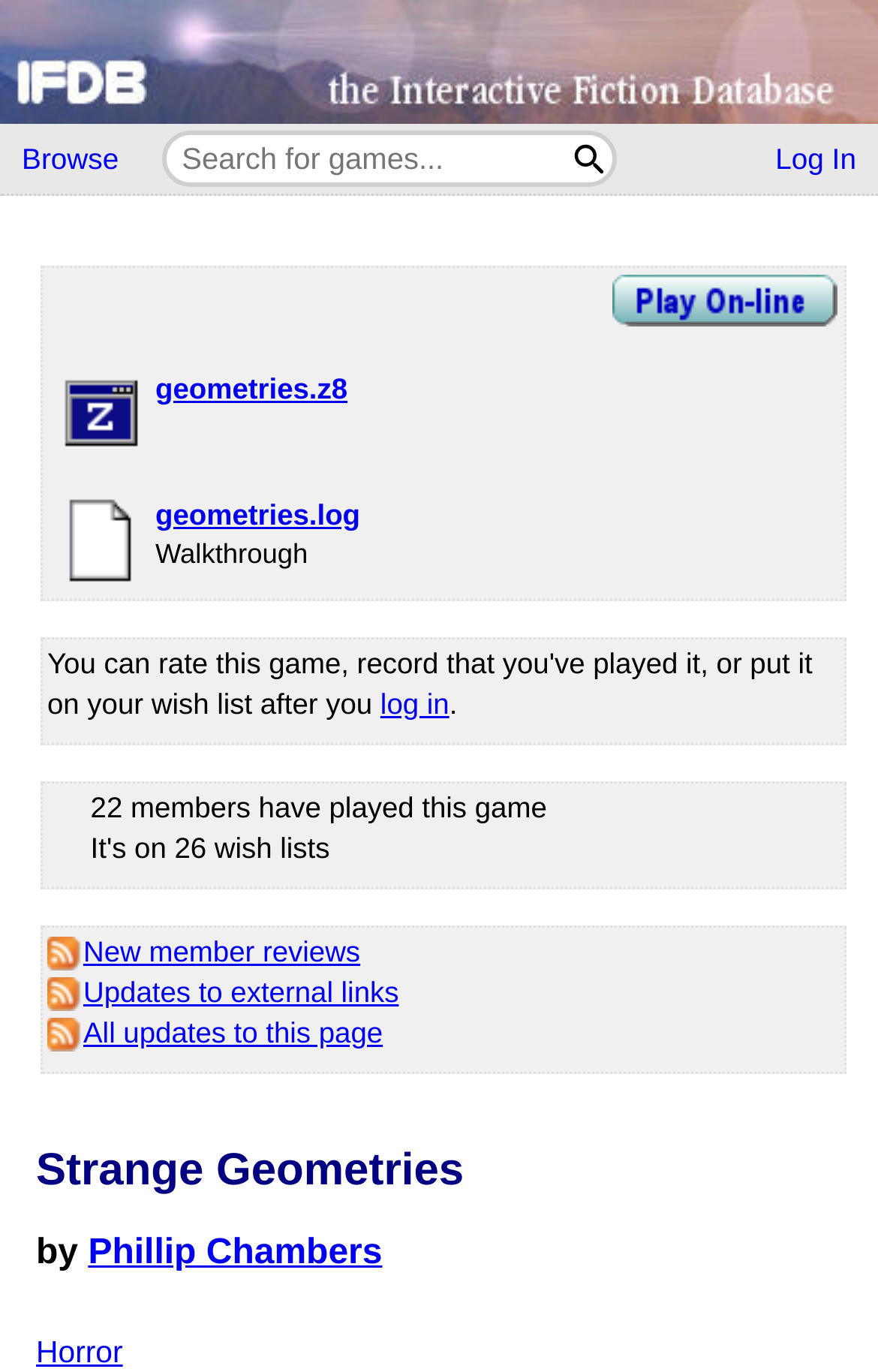Provide a thorough description of the webpage's content and layout.

This webpage is about a specific interactive fiction game, "Strange Geometries", on the IFDB (Interactive Fiction Database) platform. At the top, there are four links: "Home", "Browse", a search bar with a "Search" button, and "Log In" on the right side. 

Below the top navigation, there is a table with a detailed description of the game, including a play option that allows users to play the game directly in their browser using the Parchment interpreter. The description is accompanied by an image. On the right side of the description, there are two tables with links to download the game files, "geometries.z8" and "geometries.log Walkthrough", each with an accompanying image.

Further down, there is a section that prompts users to log in to rate the game, record their play, or add it to their wish list. Below this section, there is a table displaying statistics about the game, including the number of members who have played it and the number of wish lists it's on.

The next section lists updates to the game, including new member reviews, updates to external links, and all updates to the page, each with an accompanying image. 

At the bottom of the page, there is a heading with the game title, "Strange Geometries", followed by the author's name, "Phillip Chambers", and a link to the genre, "Horror".